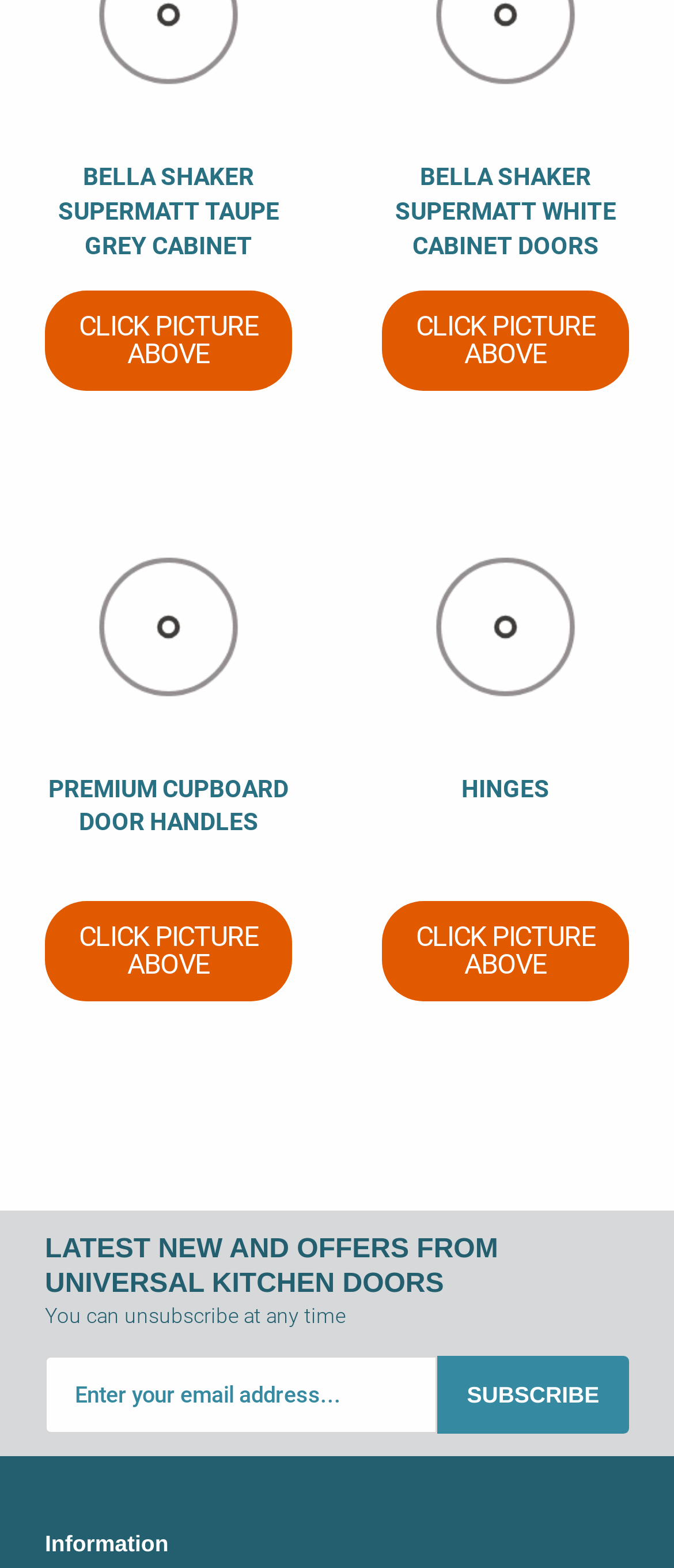What is the purpose of the 'SUBSCRIBE' button?
Please provide a detailed and thorough answer to the question.

The 'SUBSCRIBE' button is located next to a textbox that asks for an email address, and there is a static text that says 'You can unsubscribe at any time'. This suggests that the purpose of the 'SUBSCRIBE' button is to allow users to receive newsletters or promotional emails from the website.